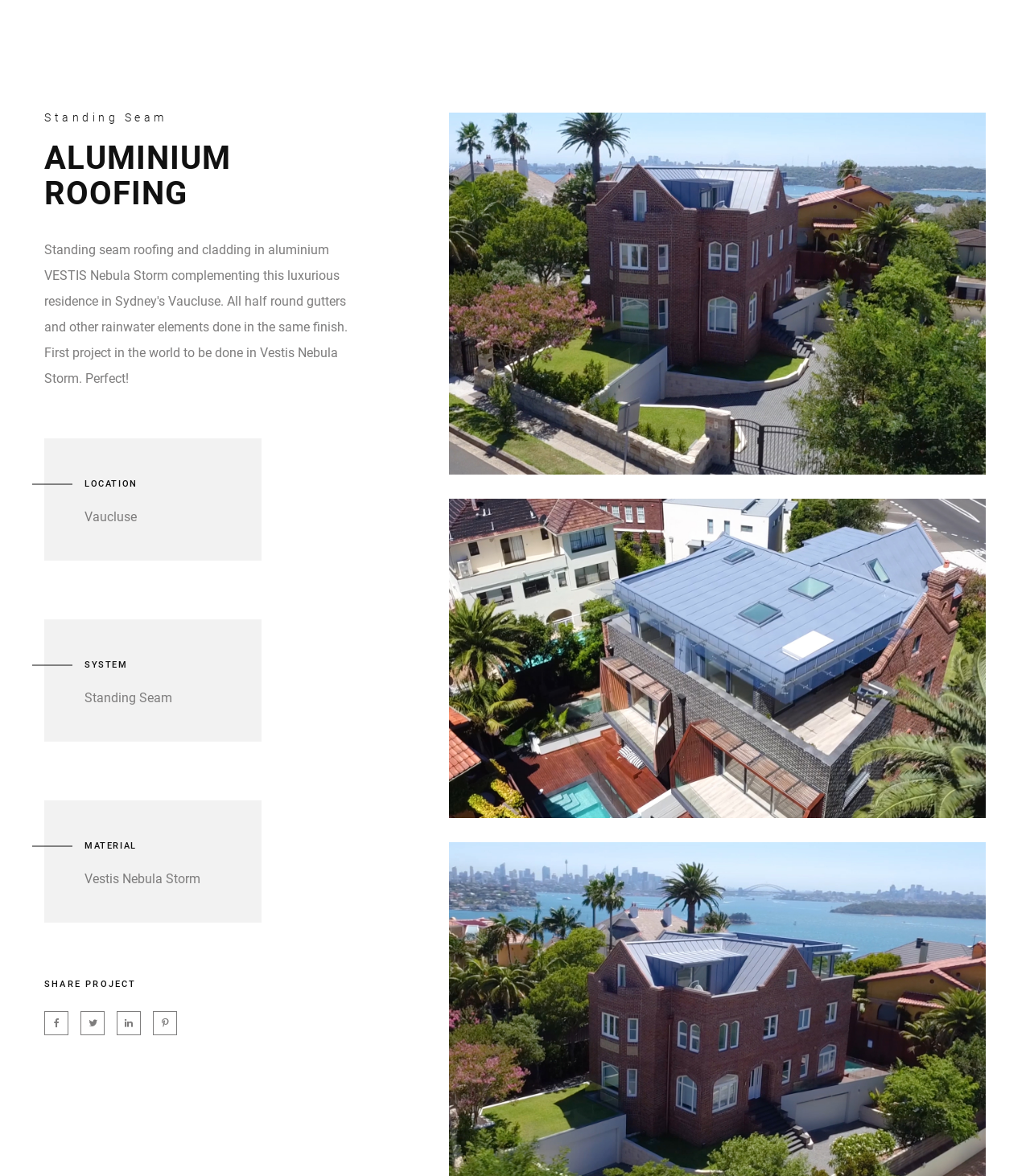Using the information from the screenshot, answer the following question thoroughly:
What is the material used for the roofing?

I found the answer by looking at the 'MATERIAL' label and its corresponding value 'Vestis Nebula Storm' which is located below it.